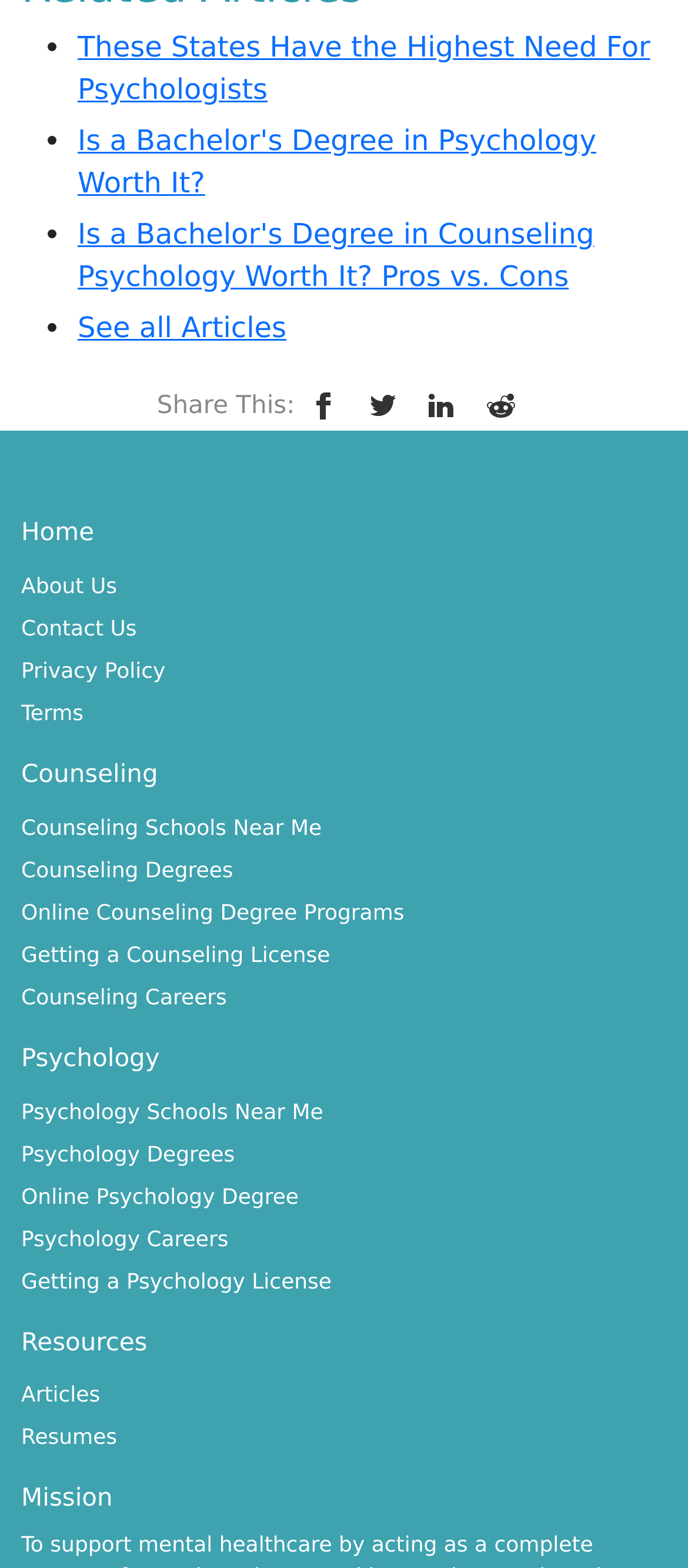Given the webpage screenshot and the description, determine the bounding box coordinates (top-left x, top-left y, bottom-right x, bottom-right y) that define the location of the UI element matching this description: Q for Questions

None